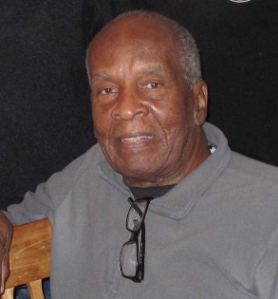Compose a detailed narrative for the image.

The image features Dr. William Grier, a notable psychiatrist renowned for co-authoring the influential book "Black Rage," which provided a groundbreaking psychological exploration of the experiences of African Americans in the United States. In this portrait, Dr. Grier is seen sitting casually, wearing a gray sweater and glasses, with a gentle smile that reflects his approachable personality. His contributions to psychiatry and the understanding of systemic issues faced by the Black community have left a lasting legacy. Dr. Grier passed away at the age of 89, marking the end of an impactful life dedicated to advocating for social justice and mental health awareness.